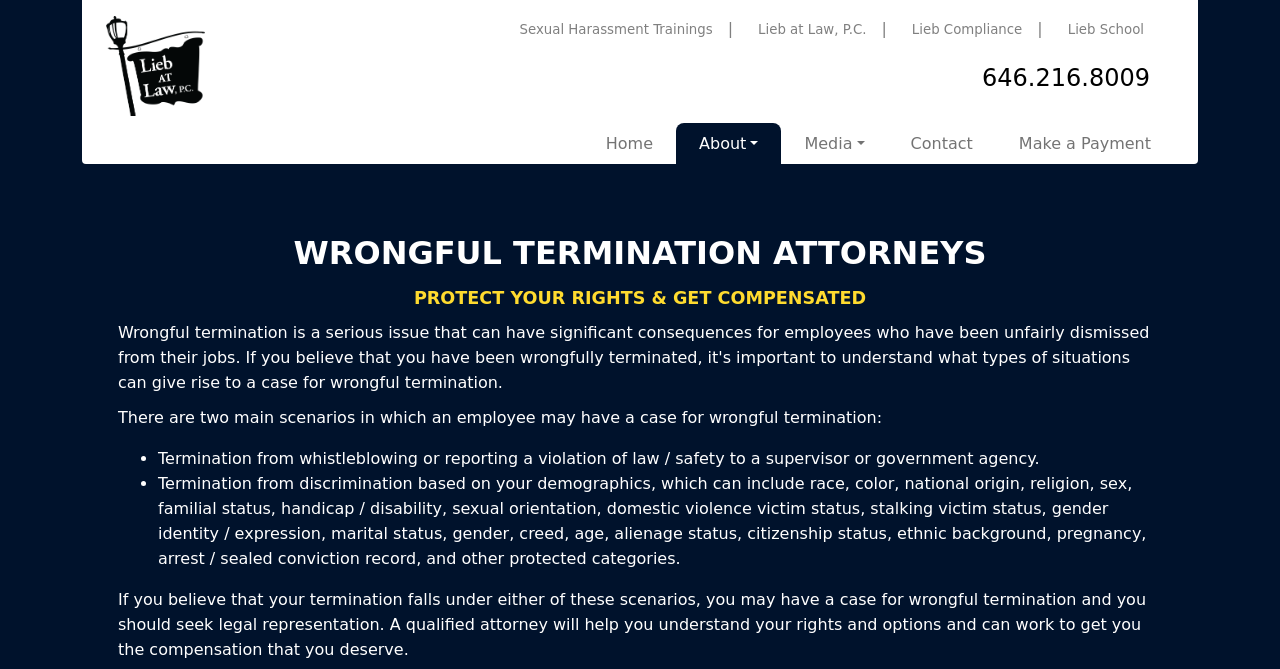Pinpoint the bounding box coordinates of the clickable area needed to execute the instruction: "Make a payment". The coordinates should be specified as four float numbers between 0 and 1, i.e., [left, top, right, bottom].

[0.79, 0.184, 0.905, 0.245]